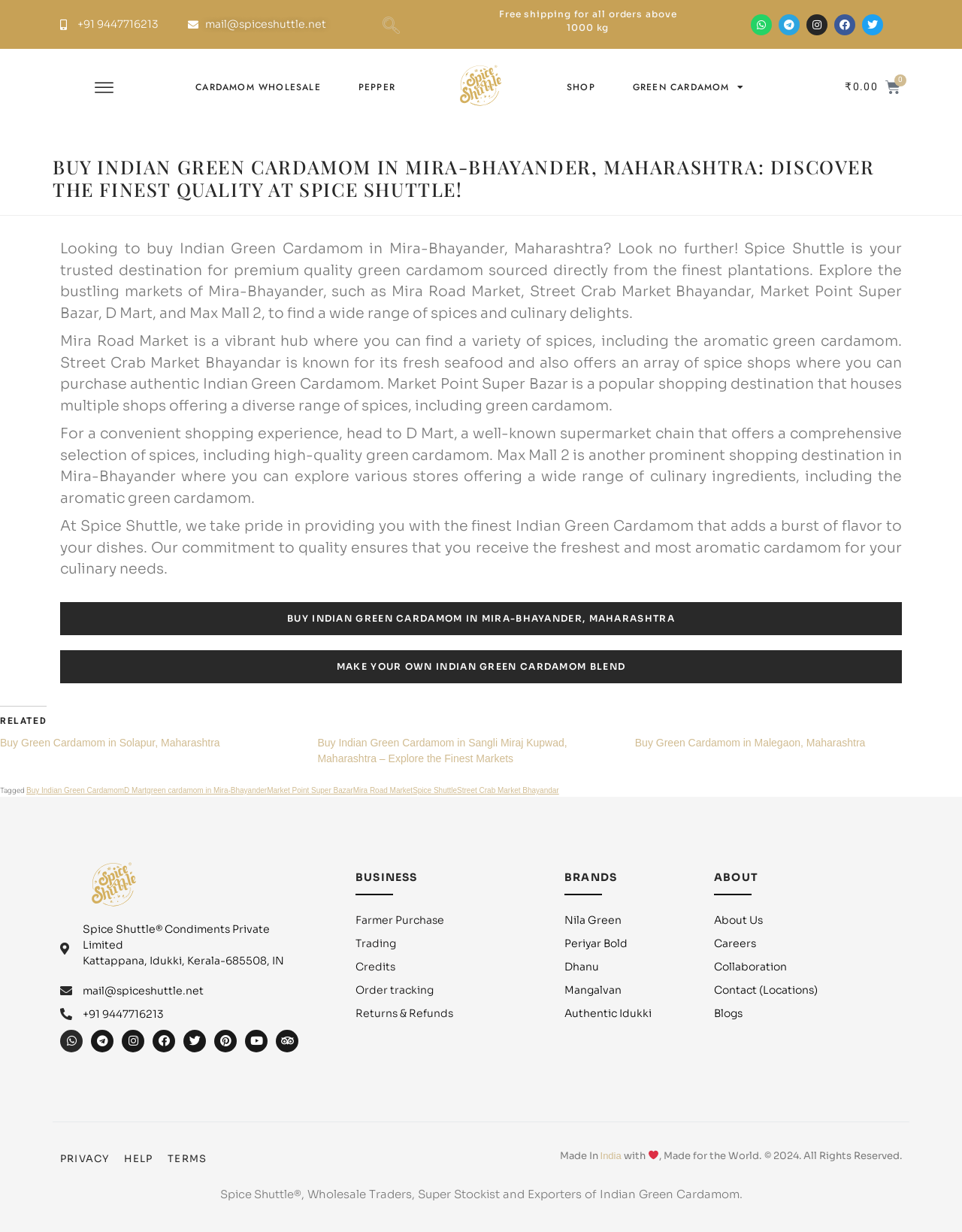What is the phone number of Spice Shuttle?
Give a detailed explanation using the information visible in the image.

The phone number of Spice Shuttle can be found at the top of the webpage, in the section with the email address and social media links. It is also repeated at the bottom of the webpage in the contact information section.